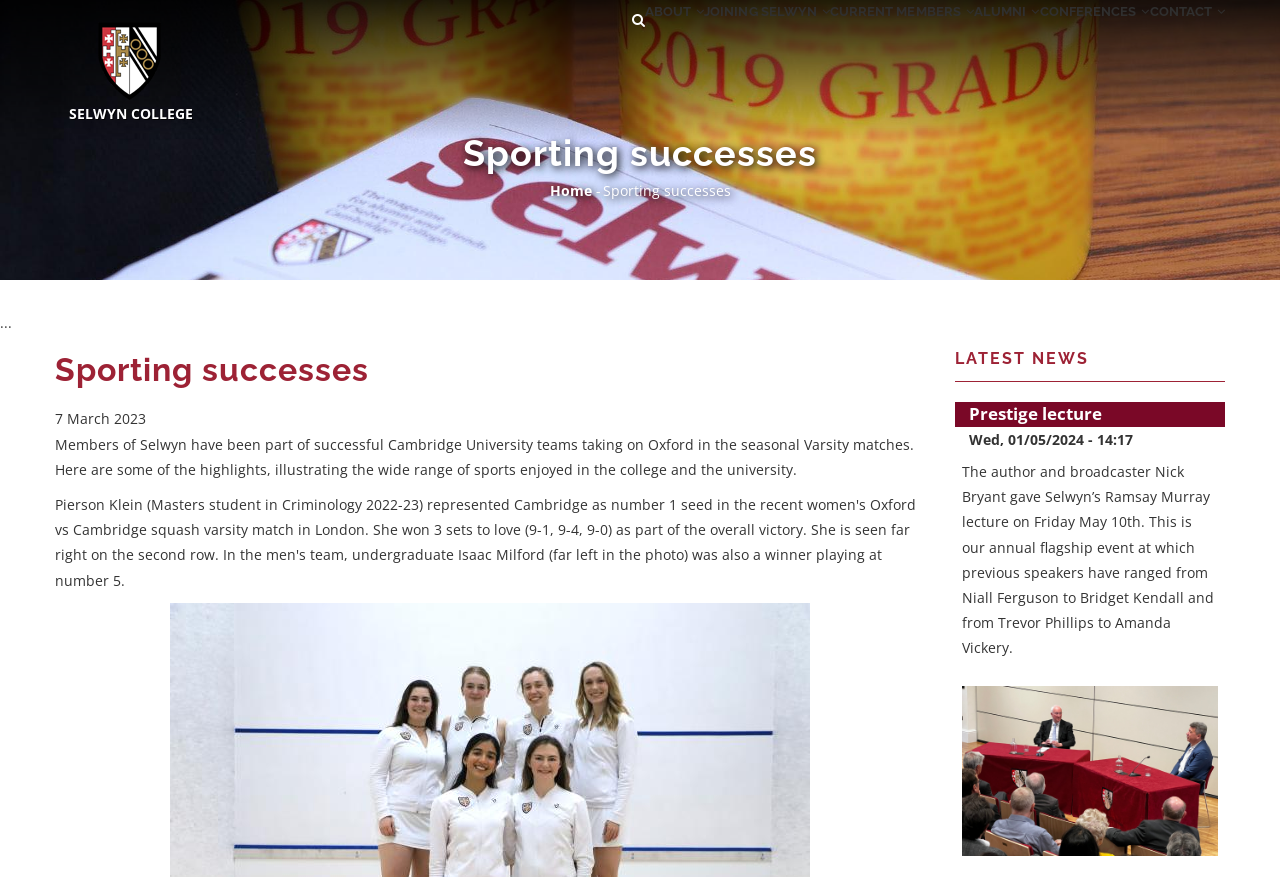Please find the bounding box coordinates of the element that you should click to achieve the following instruction: "Read the 'Sporting successes' heading". The coordinates should be presented as four float numbers between 0 and 1: [left, top, right, bottom].

[0.0, 0.145, 1.0, 0.203]